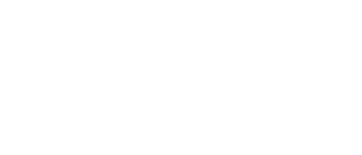Carefully examine the image and provide an in-depth answer to the question: What is the purpose of the article?

The caption states that the article likely discusses various challenges organizations face in their data journey and provides expert recommendations for navigating these hurdles successfully. This implies that the purpose of the article is to offer guidance and advice to readers on how to overcome common challenges in building data-driven organizations.